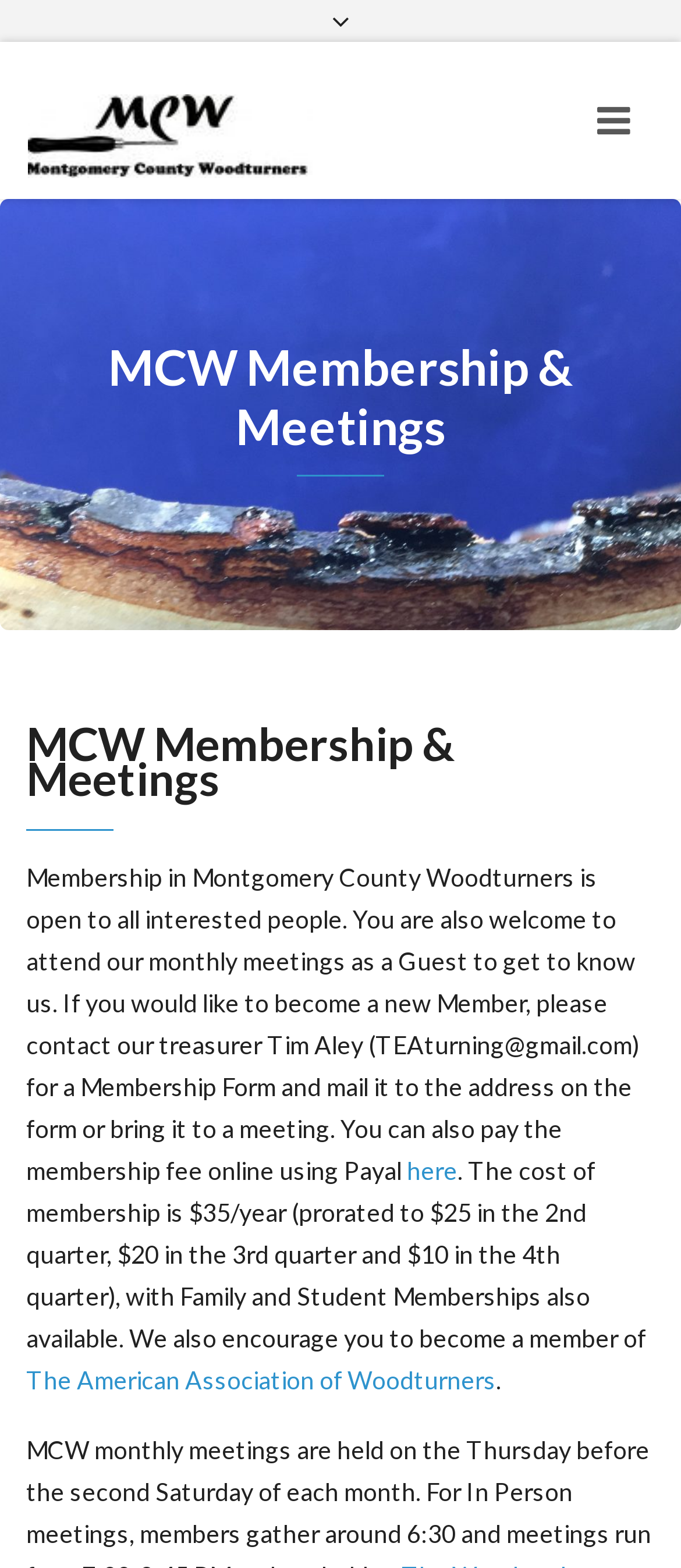Find the UI element described as: "The American Association of Woodturners" and predict its bounding box coordinates. Ensure the coordinates are four float numbers between 0 and 1, [left, top, right, bottom].

[0.038, 0.871, 0.728, 0.89]